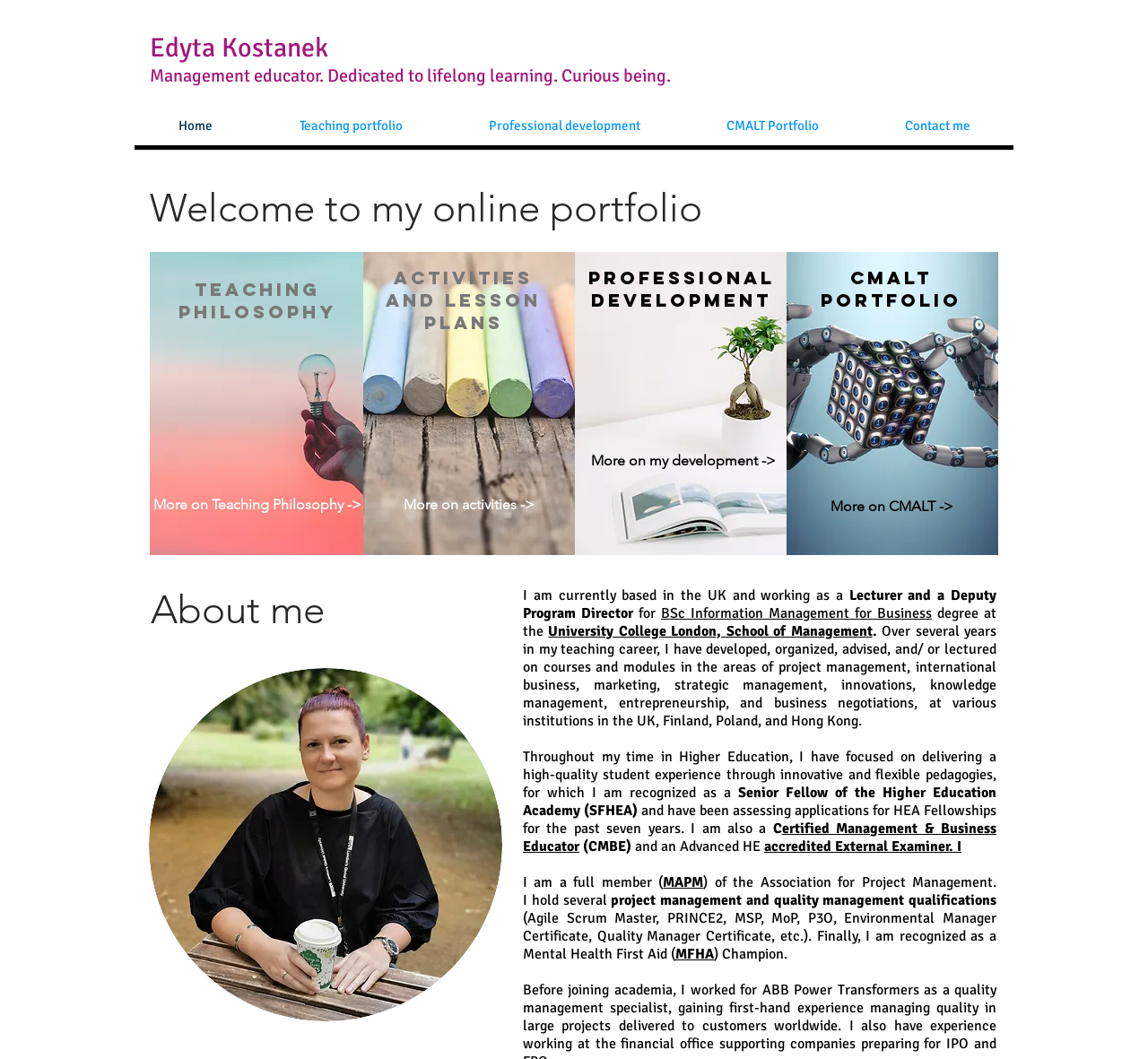Find the bounding box coordinates of the UI element according to this description: "teaching philosophy".

[0.155, 0.265, 0.293, 0.305]